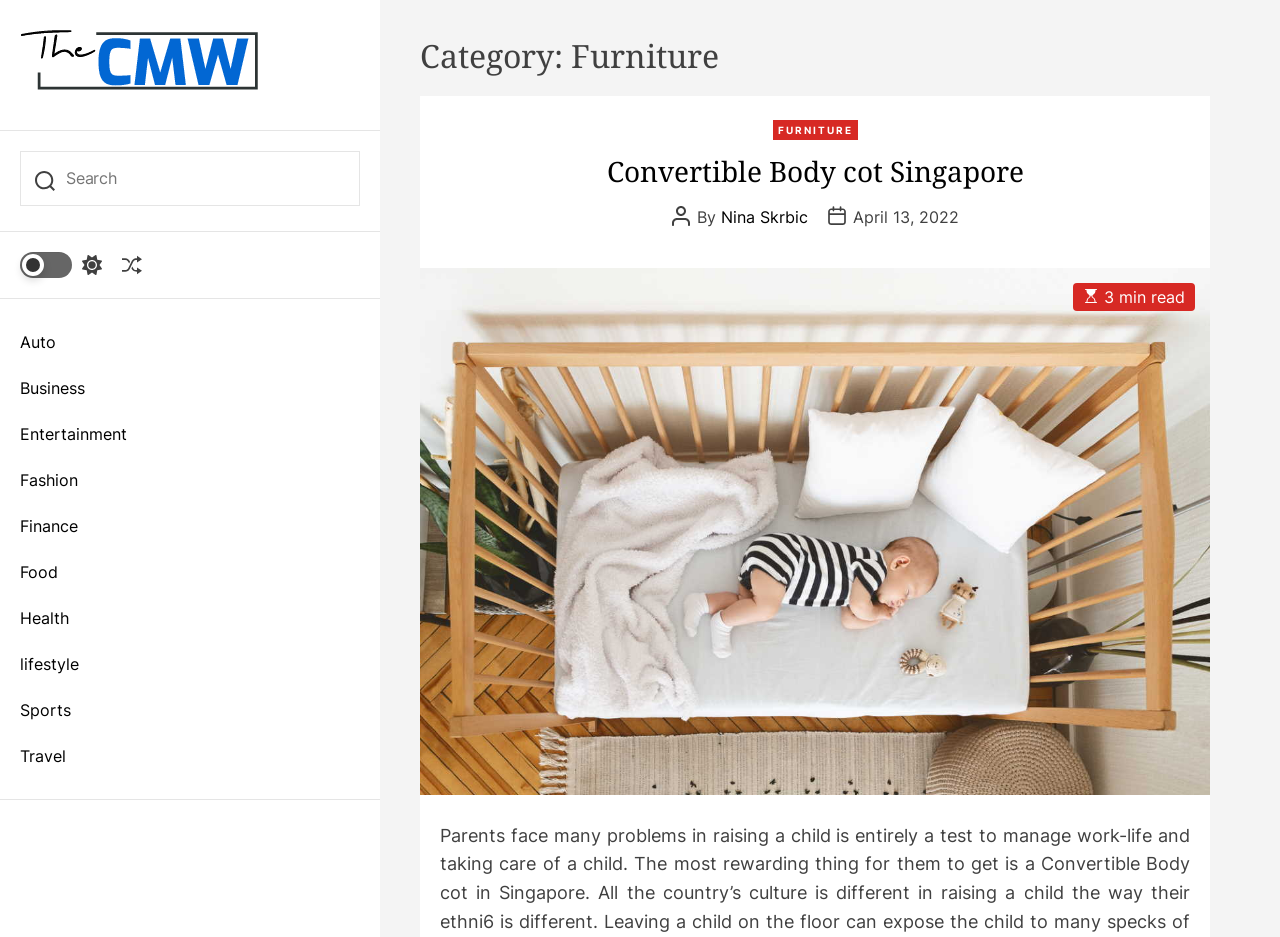What is the title of the current article?
Answer the question with as much detail as possible.

I determined the title by looking at the header section of the webpage, where it says 'Convertible Body cot Singapore'.